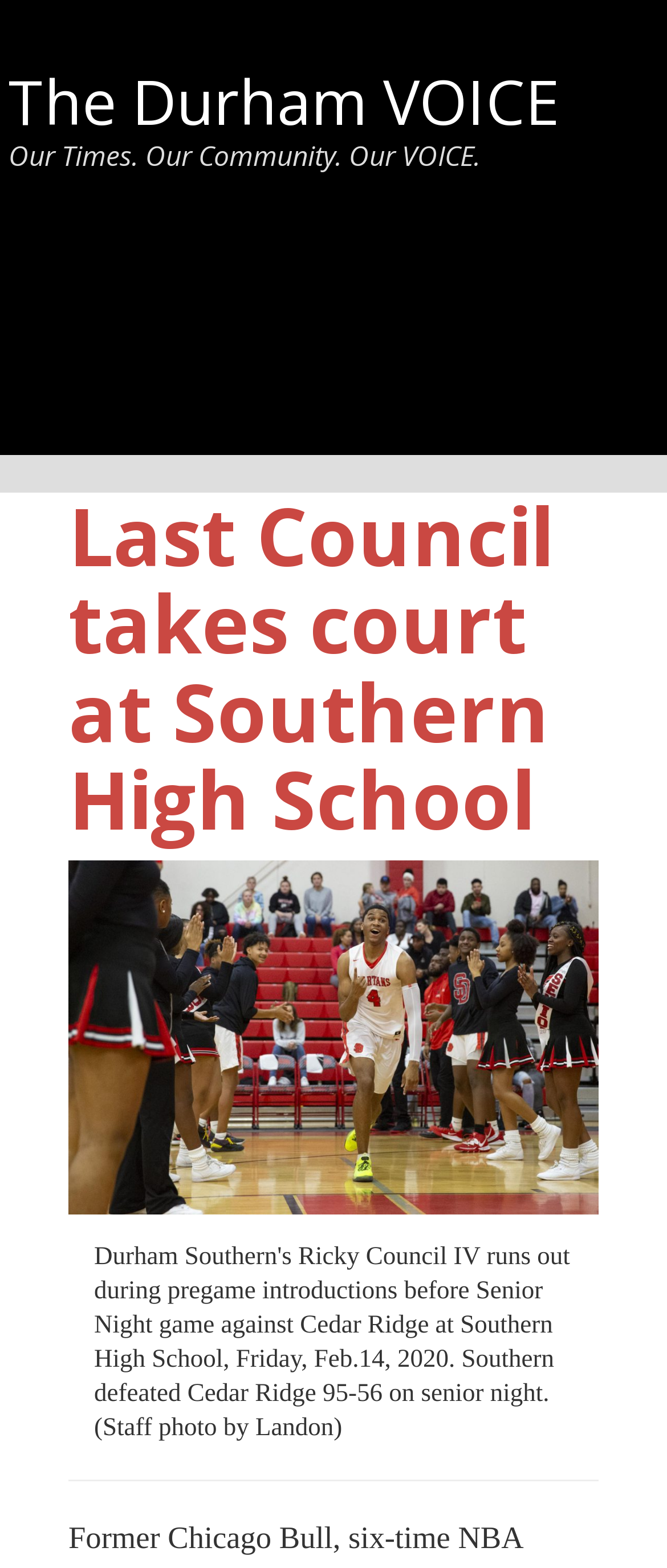Identify the bounding box coordinates for the UI element described as: "The Durham VOICE". The coordinates should be provided as four floats between 0 and 1: [left, top, right, bottom].

[0.013, 0.038, 0.841, 0.092]